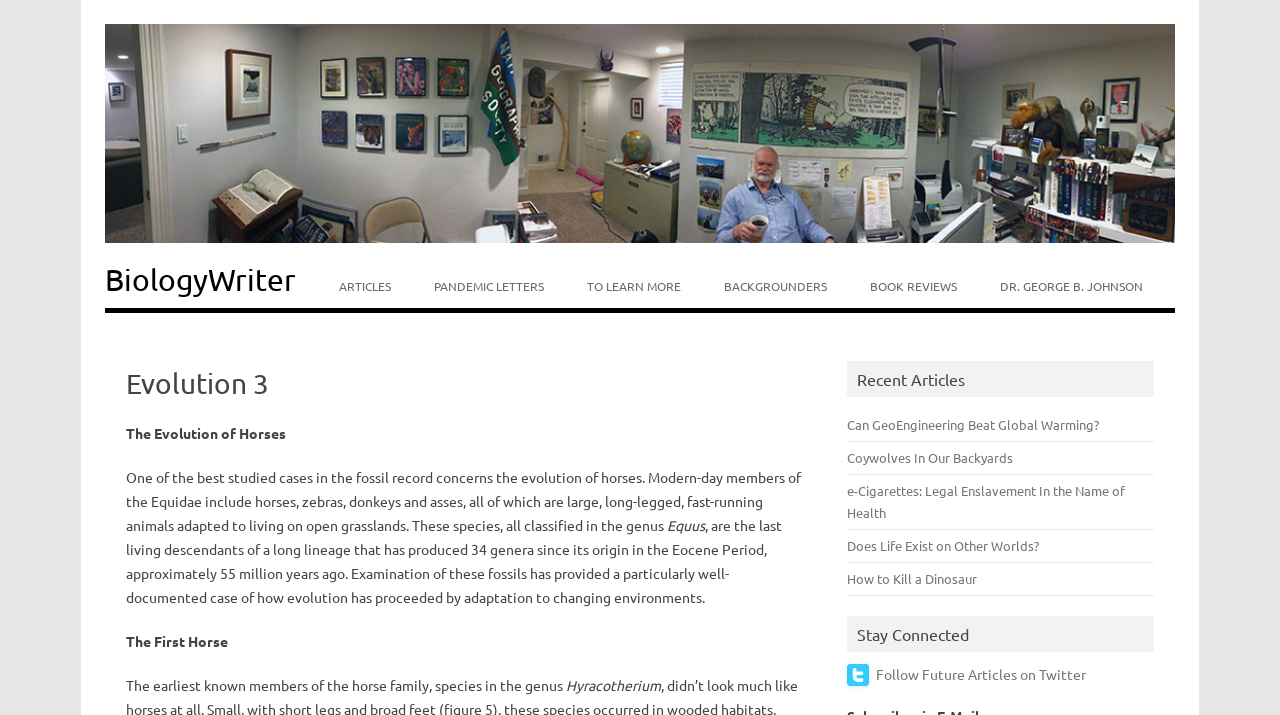Could you find the bounding box coordinates of the clickable area to complete this instruction: "View the image at the top of the page"?

[0.082, 0.034, 0.918, 0.34]